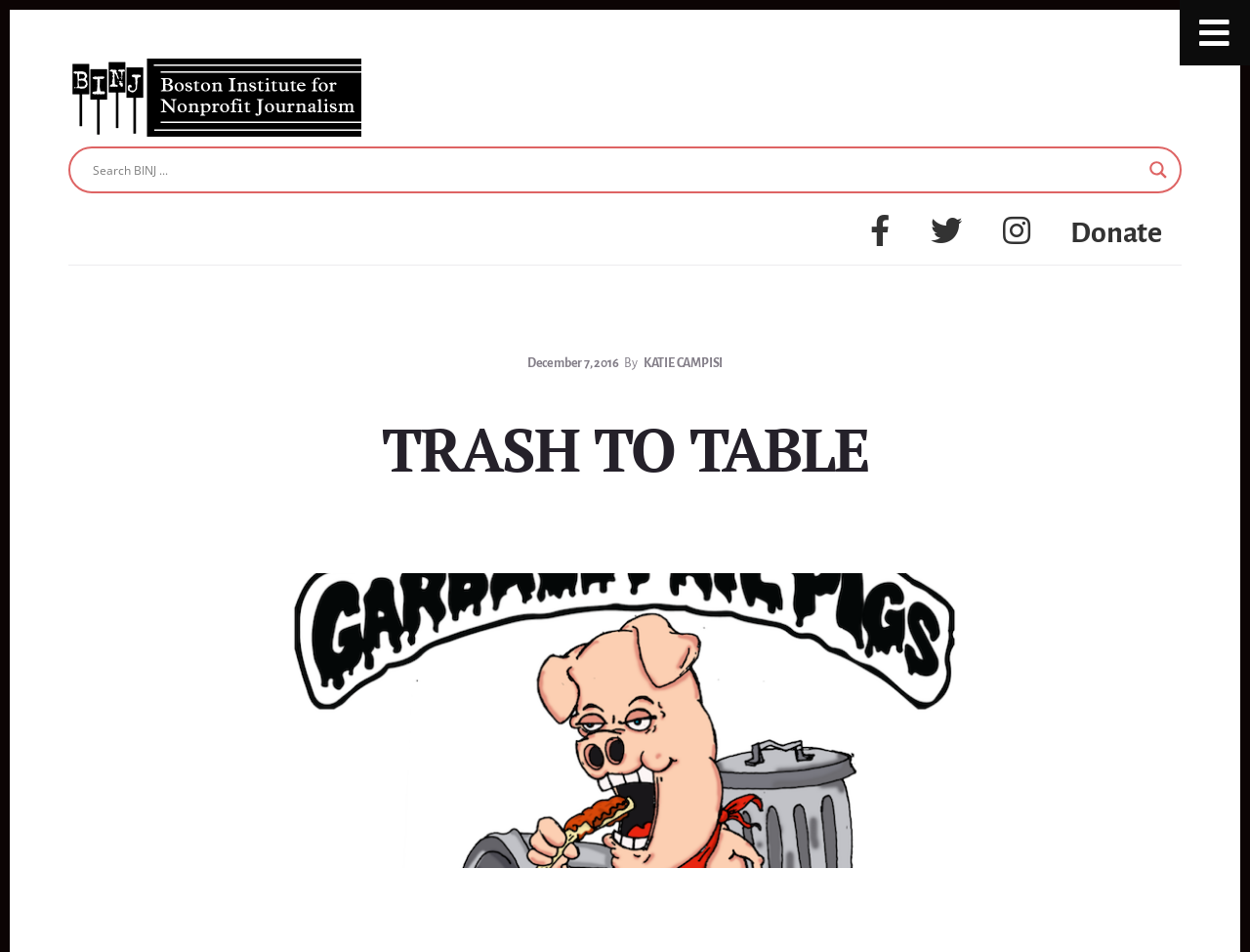What is the logo of the website?
Refer to the image and answer the question using a single word or phrase.

BINJ